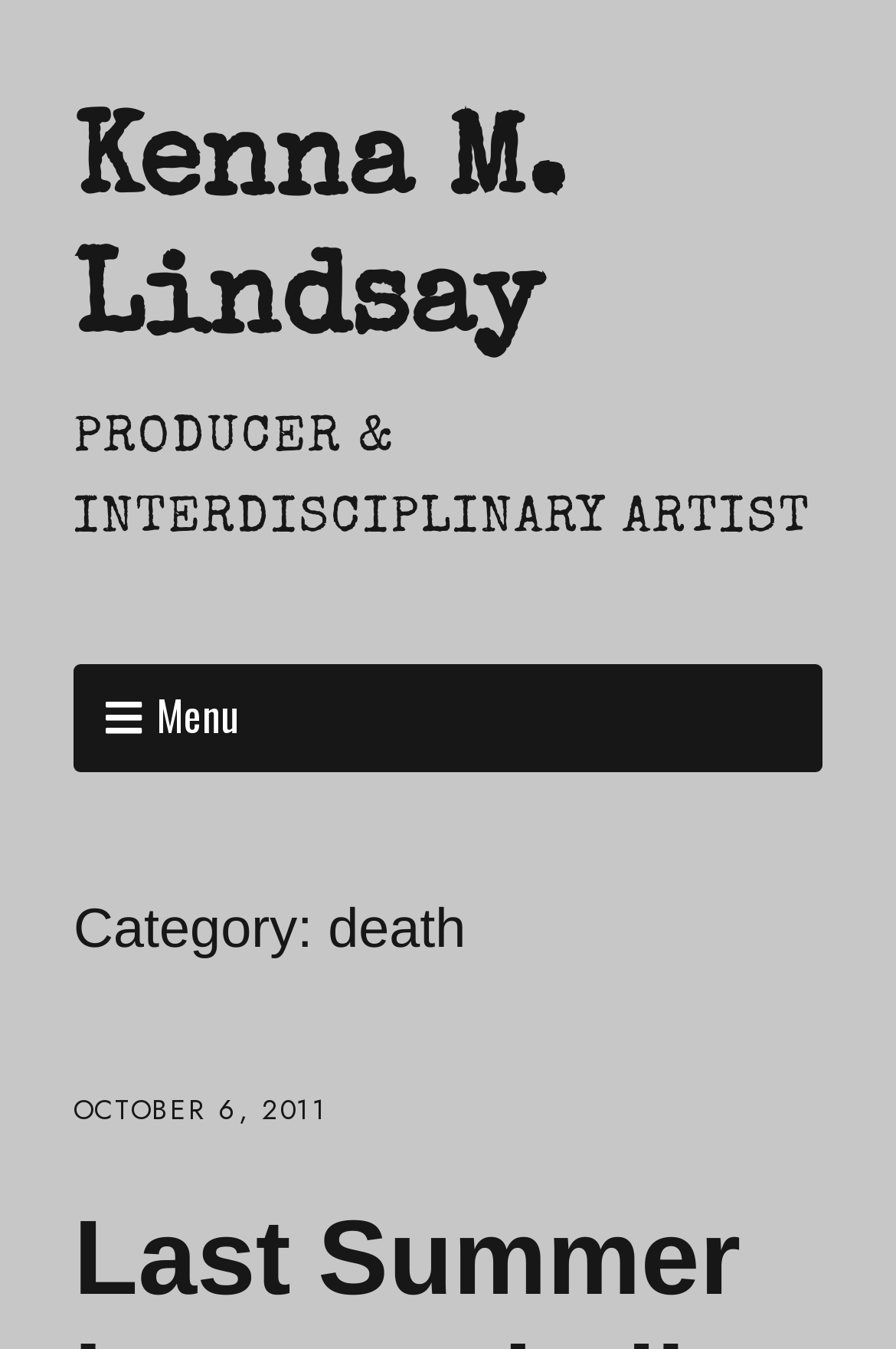Find the bounding box coordinates for the element described here: "Menu".

[0.082, 0.493, 0.918, 0.572]